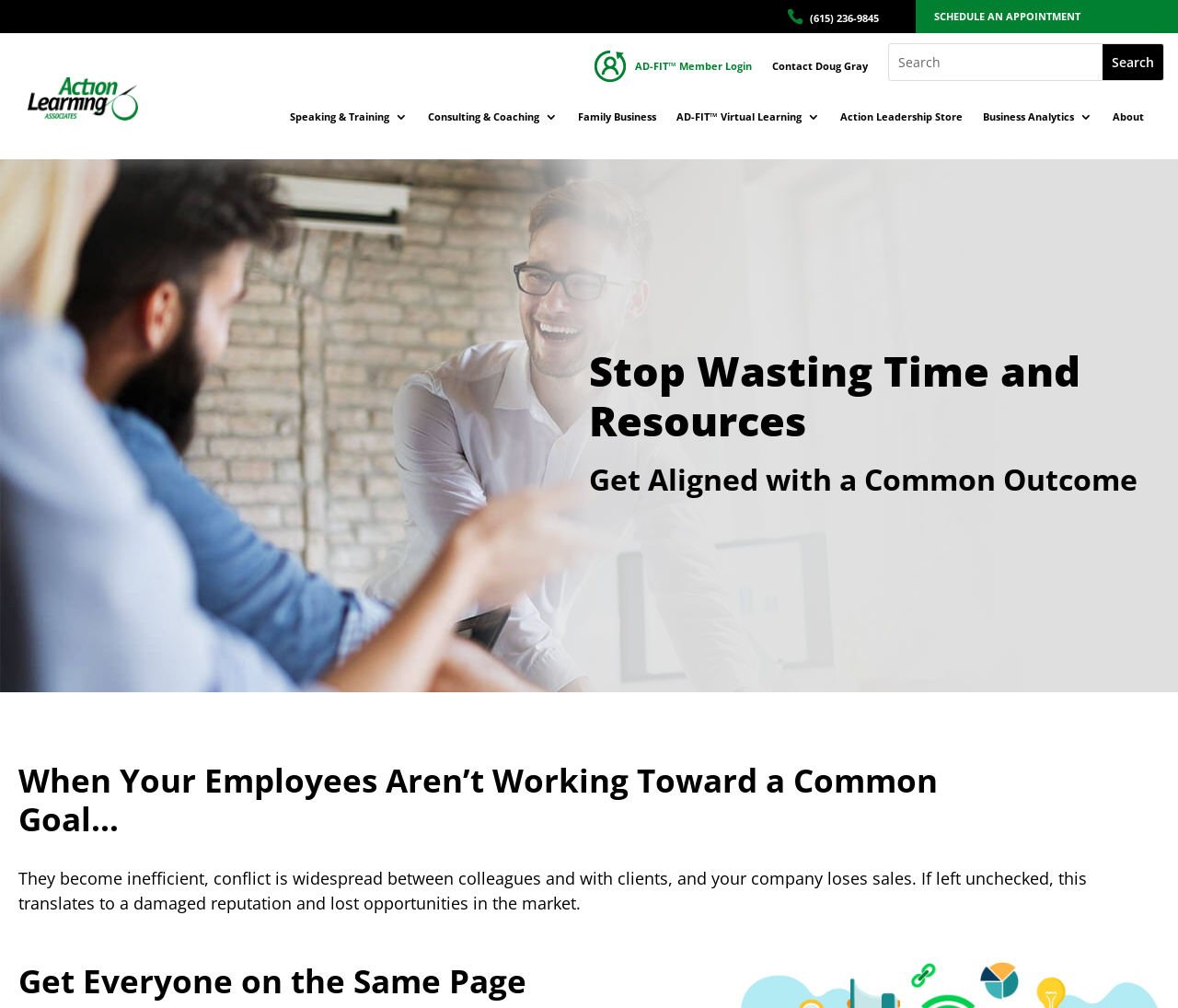What is the name of the company or organization?
Answer the question with a detailed explanation, including all necessary information.

I found the name of the company or organization by looking at the link element with the text 'Action Learning Associates' which is located at the top of the webpage and is accompanied by an image with the same name.